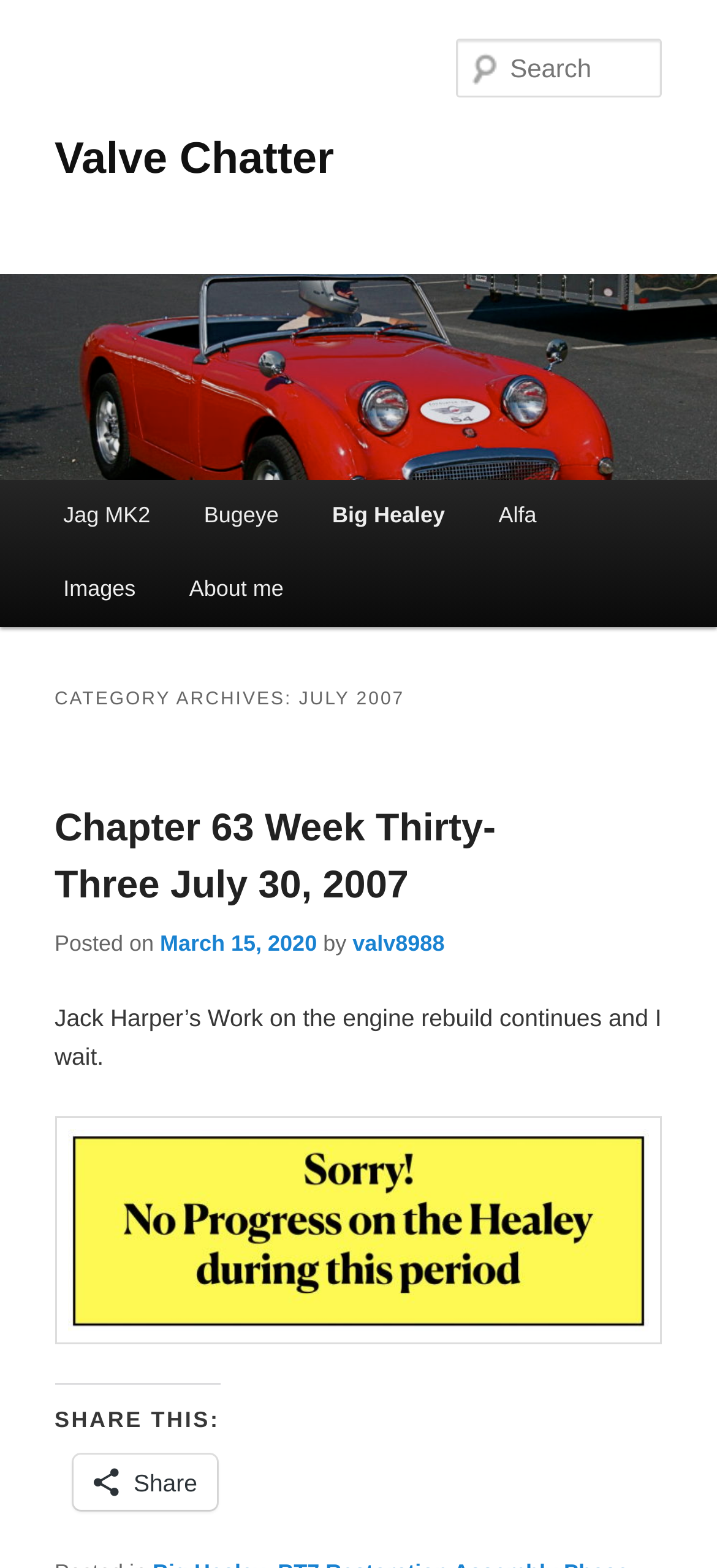Answer the question using only a single word or phrase: 
Who is the author of the post?

valv8988